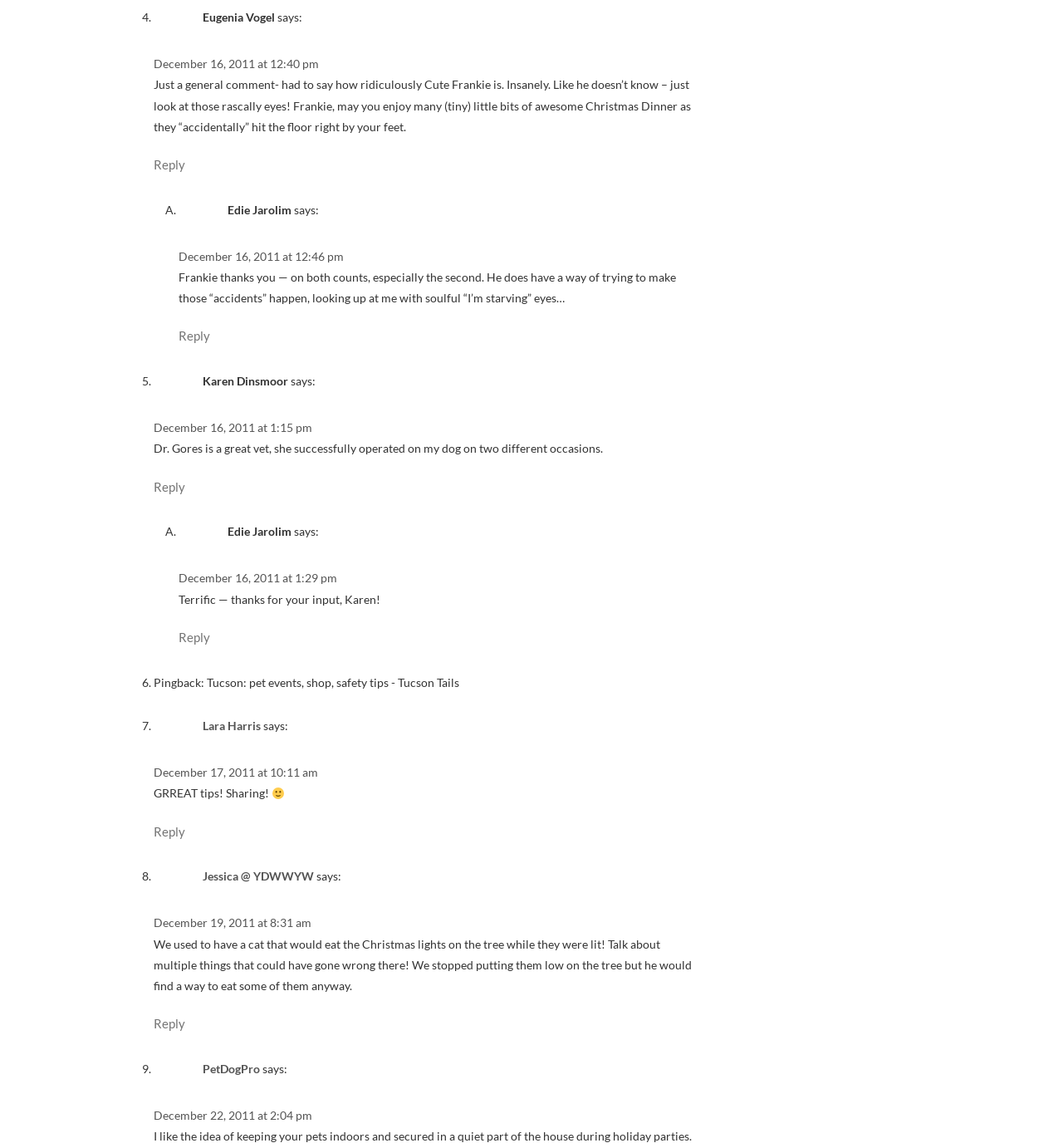Please specify the bounding box coordinates in the format (top-left x, top-left y, bottom-right x, bottom-right y), with values ranging from 0 to 1. Identify the bounding box for the UI component described as follows: Jessica @ YDWWYW

[0.191, 0.757, 0.295, 0.769]